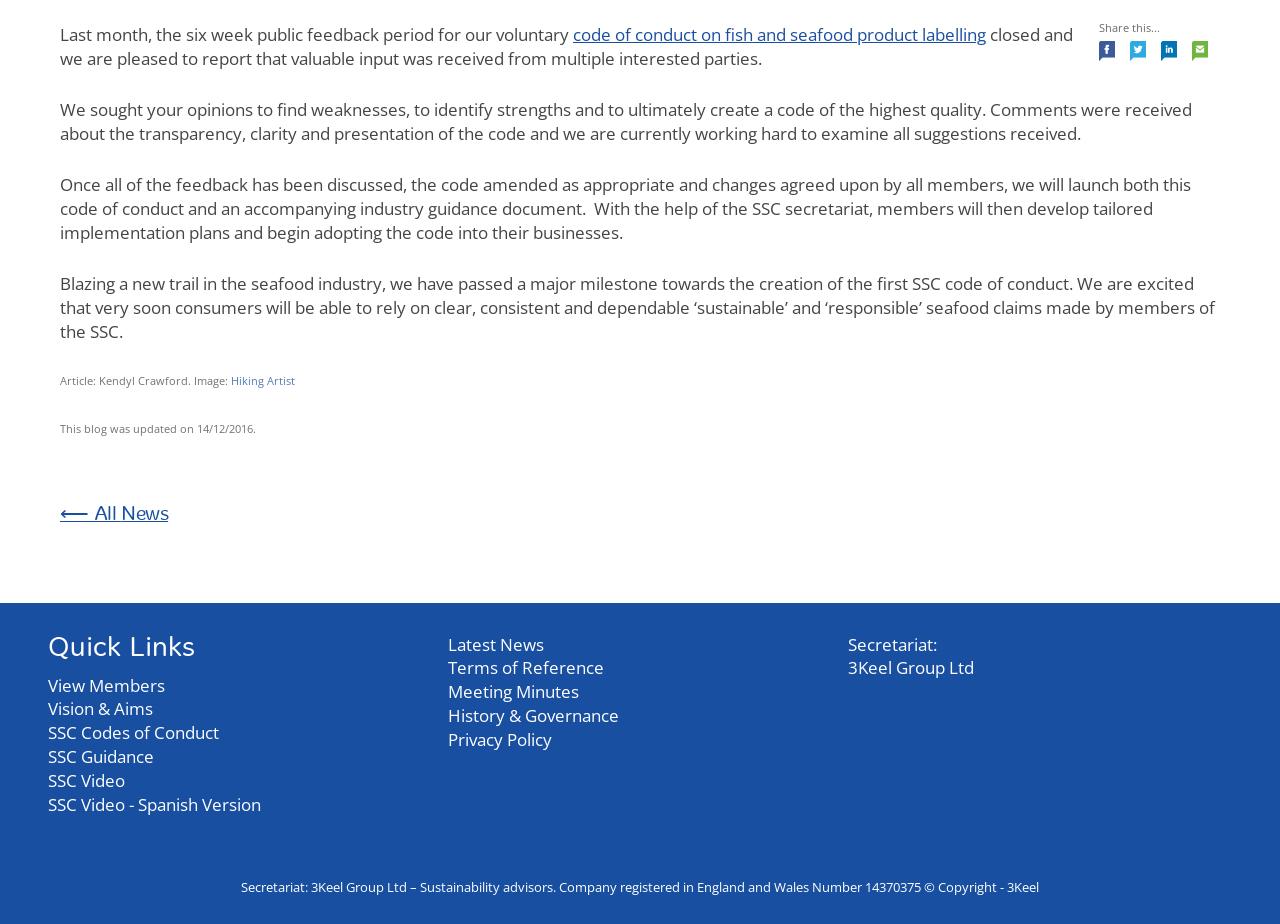Locate the bounding box of the user interface element based on this description: "SSC Guidance".

[0.037, 0.806, 0.12, 0.831]